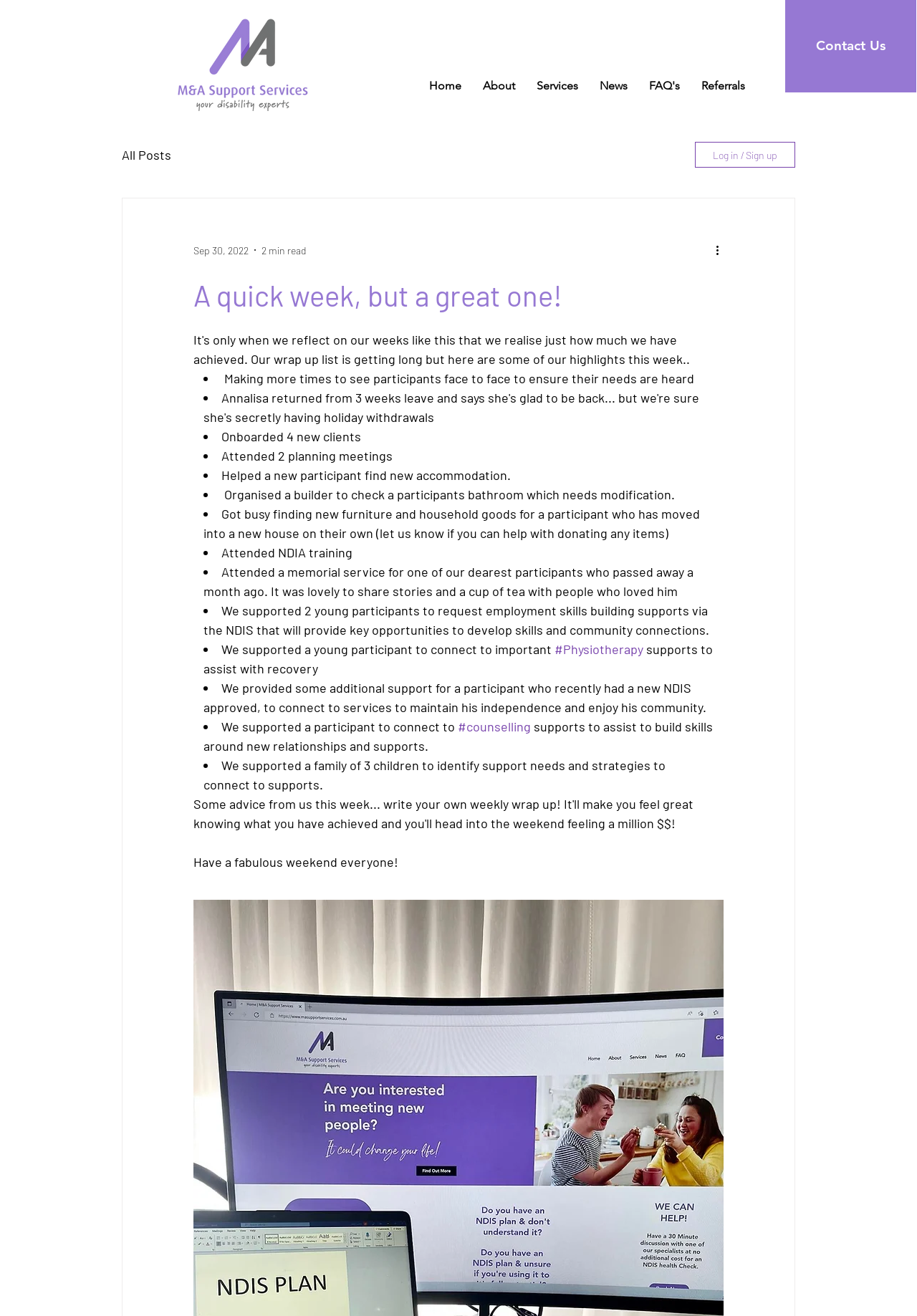Please identify the bounding box coordinates of the region to click in order to complete the task: "Click the 'More actions' button". The coordinates must be four float numbers between 0 and 1, specified as [left, top, right, bottom].

[0.778, 0.183, 0.797, 0.197]